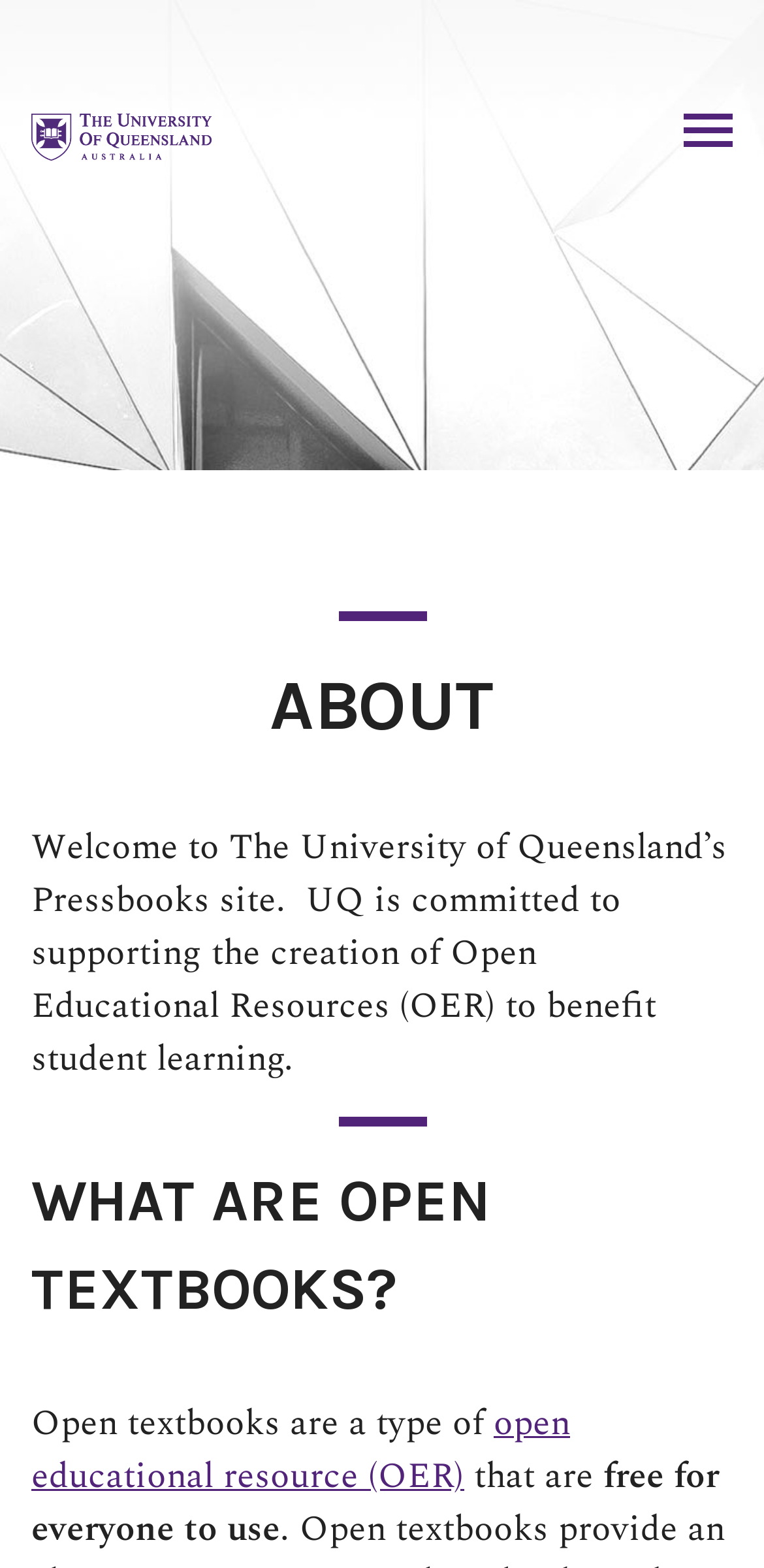Please give a one-word or short phrase response to the following question: 
What is the purpose of Open Educational Resources?

to benefit student learning